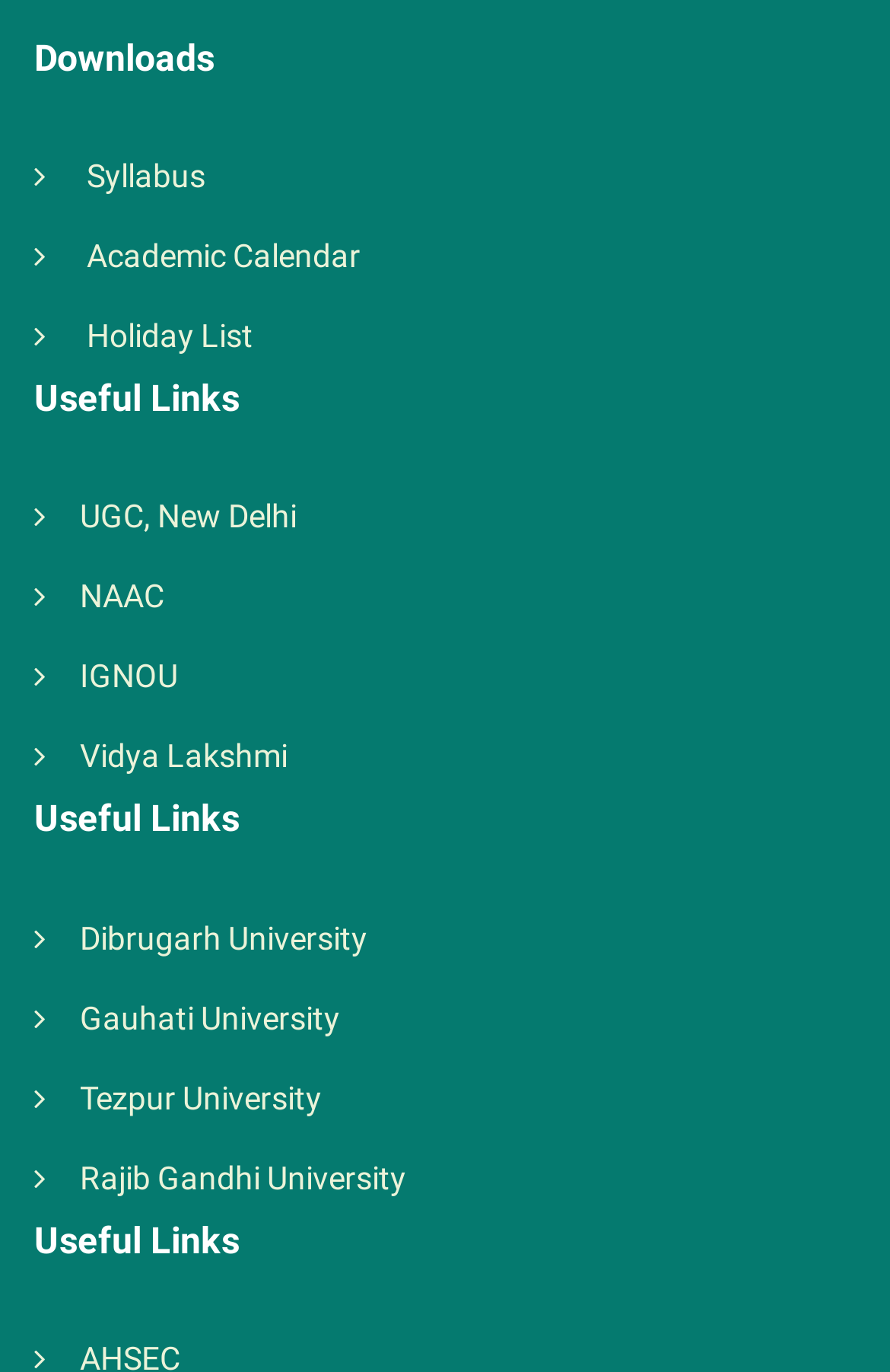Please mark the clickable region by giving the bounding box coordinates needed to complete this instruction: "check academic calendar".

[0.097, 0.173, 0.405, 0.2]